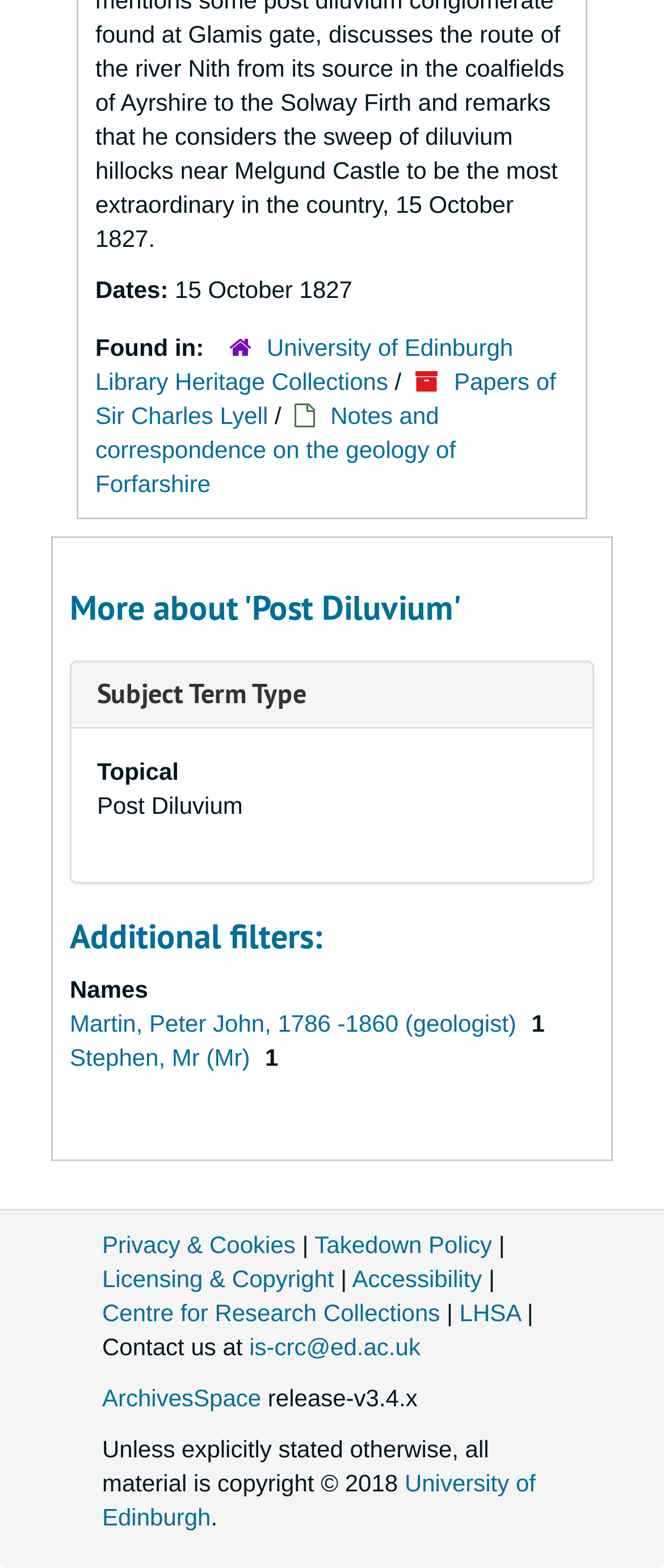Find the bounding box coordinates of the element to click in order to complete this instruction: "Learn more about Post Diluvium". The bounding box coordinates must be four float numbers between 0 and 1, denoted as [left, top, right, bottom].

[0.105, 0.376, 0.895, 0.4]